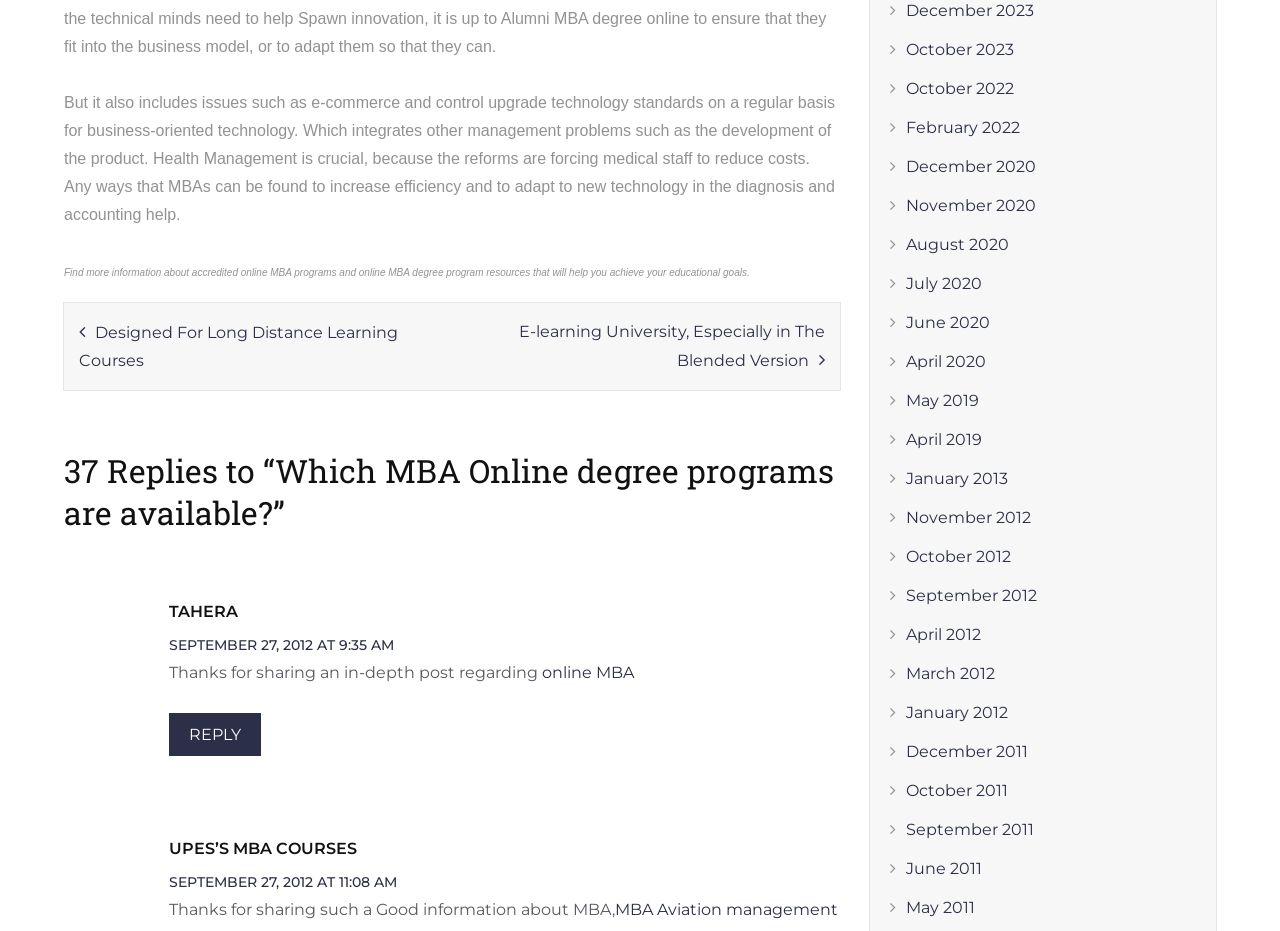Bounding box coordinates should be provided in the format (top-left x, top-left y, bottom-right x, bottom-right y) with all values between 0 and 1. Identify the bounding box for this UI element: tahera

[0.132, 0.642, 0.186, 0.673]